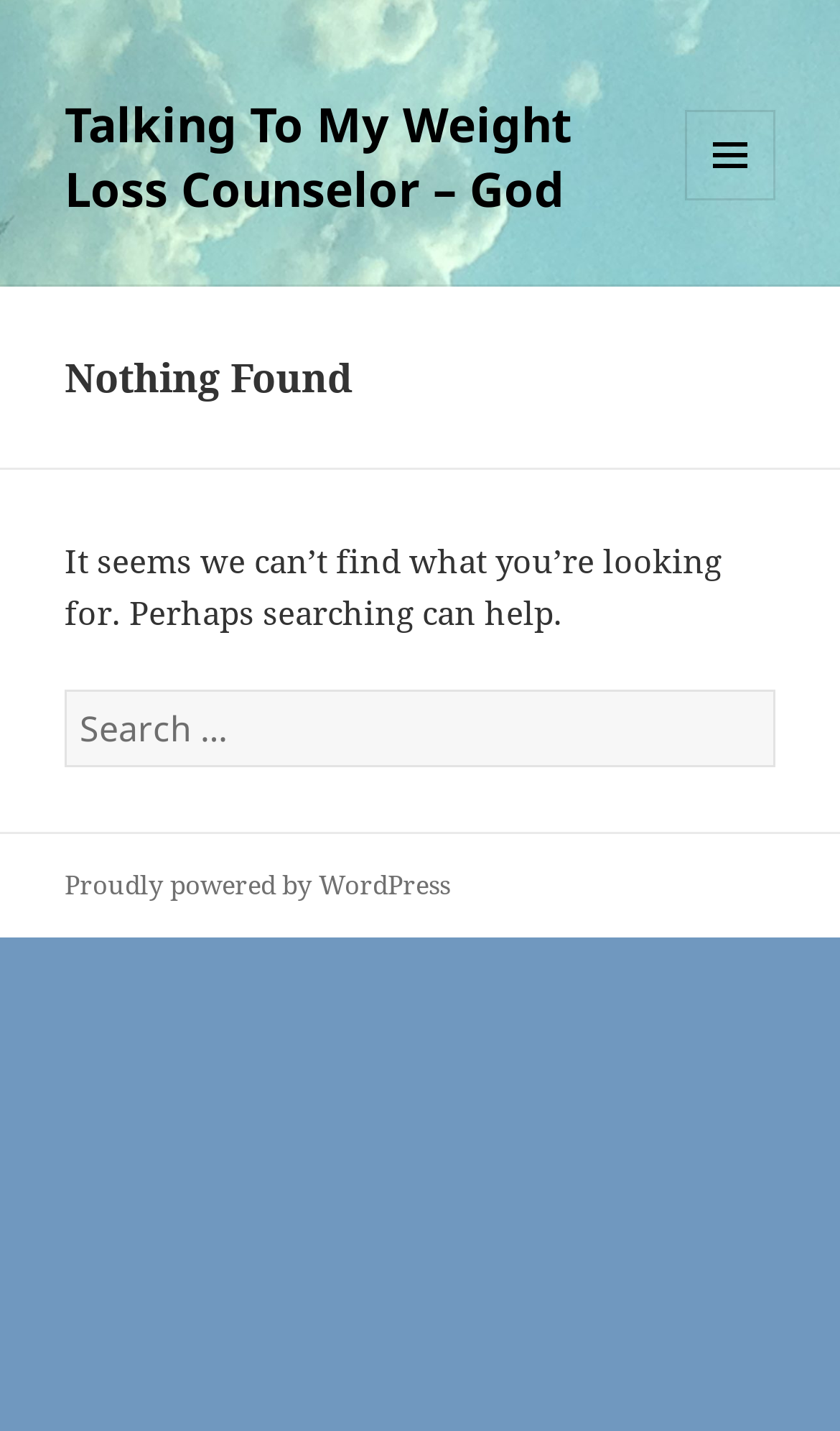Identify the bounding box of the HTML element described as: "Proudly powered by WordPress".

[0.077, 0.605, 0.536, 0.632]